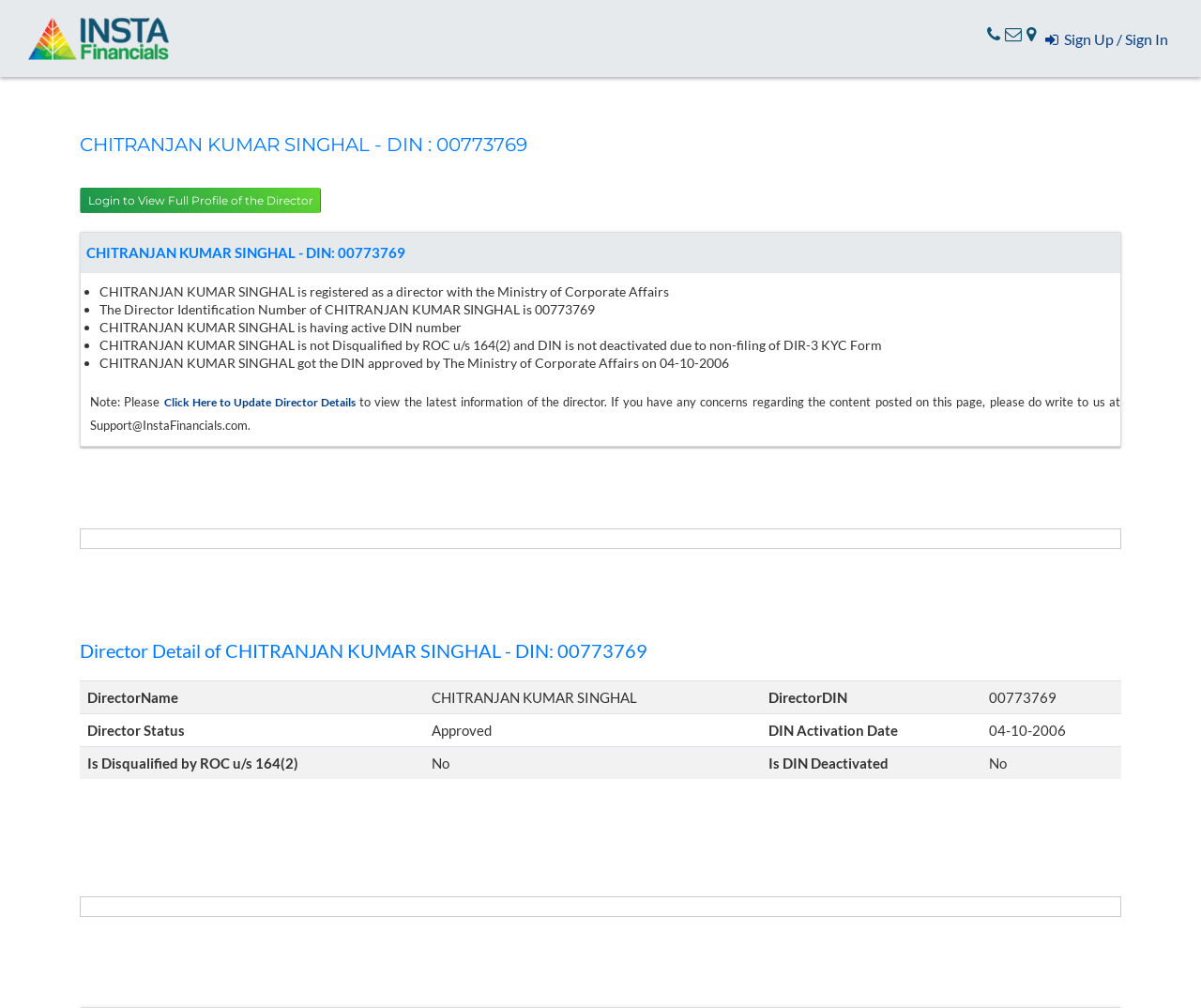When was CHITRANJAN KUMAR SINGHAL's DIN activated?
From the image, respond with a single word or phrase.

04-10-2006